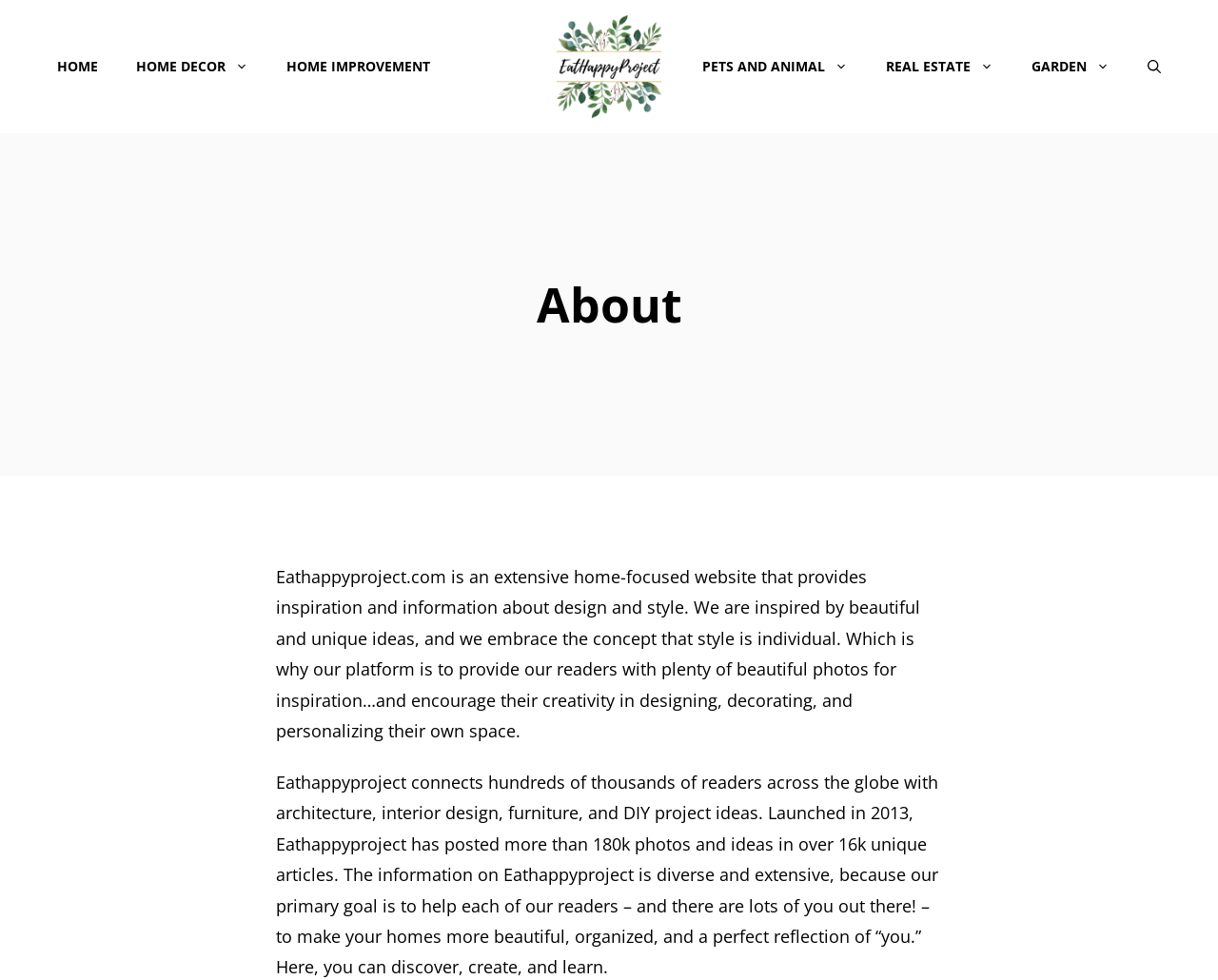What type of content can be found on EatHappyProject?
From the image, respond with a single word or phrase.

Architecture, interior design, furniture, and DIY project ideas